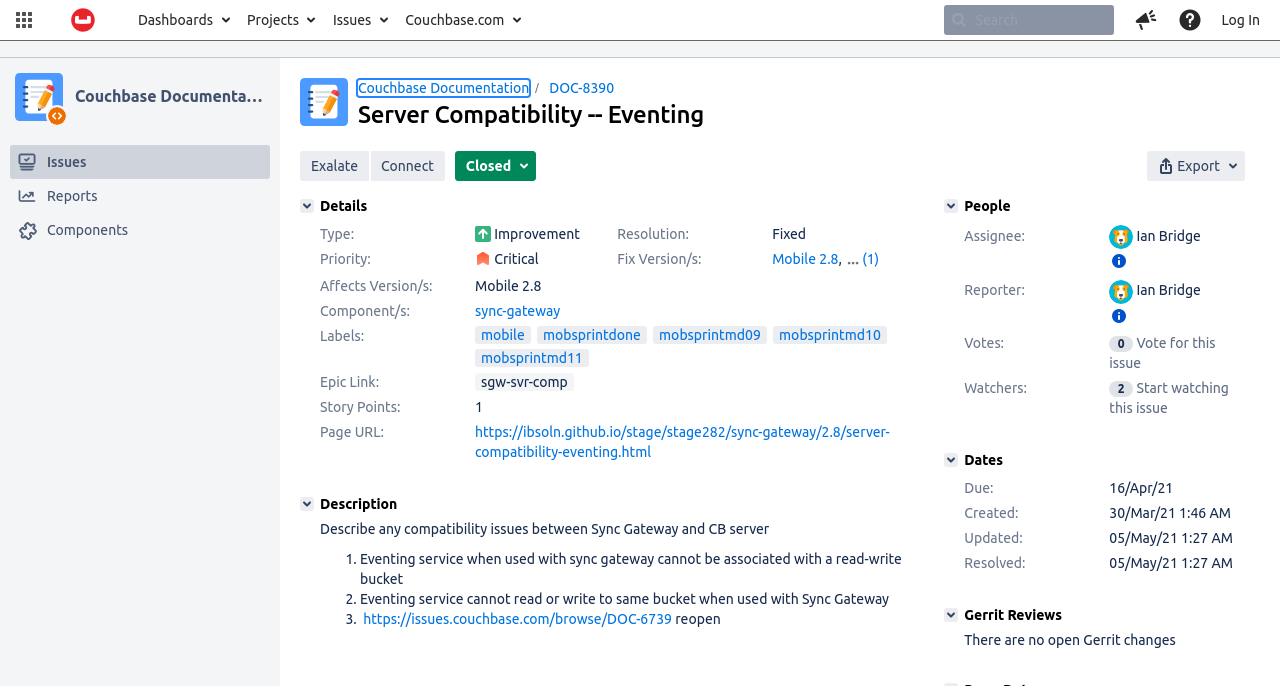Provide a comprehensive caption for the webpage.

This webpage is about a Couchbase documentation project, specifically focusing on server compatibility and eventing. At the top, there is a navigation bar with several buttons and links, including "Linked Applications", "Dashboards", "Projects", "Issues", and "Couchbase.com". On the right side of the navigation bar, there is a search box. Below the navigation bar, there is a link to the Couchbase documentation project, accompanied by an image.

On the left side of the page, there is a sidebar with links to "Issues", "Reports", and "Components". Above the sidebar, there is a header with an image and a link to the project. The main content of the page is divided into several sections, including "Details", "Description", and others.

In the "Details" section, there are several fields with labels such as "Type", "Resolution", "Priority", "Fix Version/s", "Affects Version/s", "Component/s", and "Labels". Each field has a corresponding value or link. For example, the "Type" field has a value of "Improvement", and the "Fix Version/s" field has links to "Mobile 2.8" and "Mobile 3.0".

Below the "Details" section, there is a section with an epic link, story points, and a page URL. The epic link is a link to "sgw-svr-comp", and the page URL is a link to a specific webpage.

At the bottom of the page, there is a "Description" section with a button to expand or collapse the content.